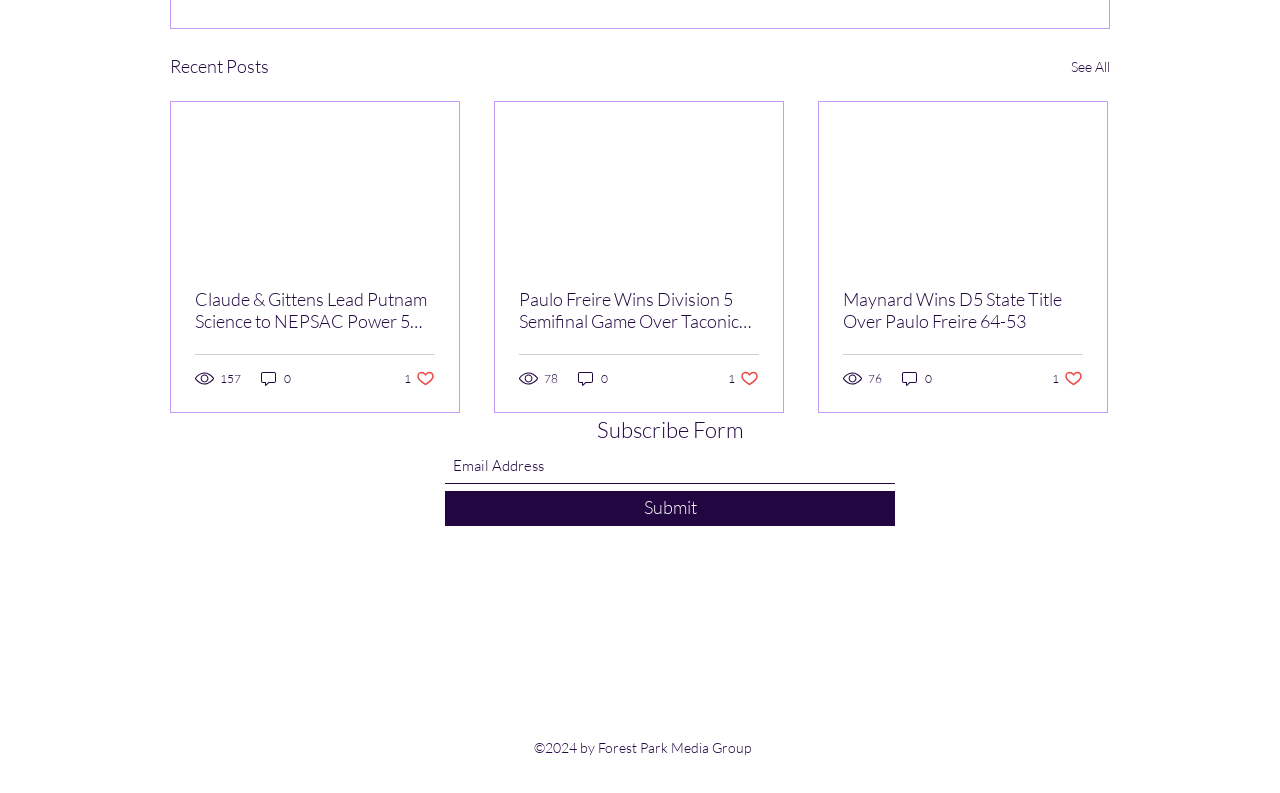Please give a succinct answer using a single word or phrase:
What is the purpose of the form at the bottom of the page?

Subscribe